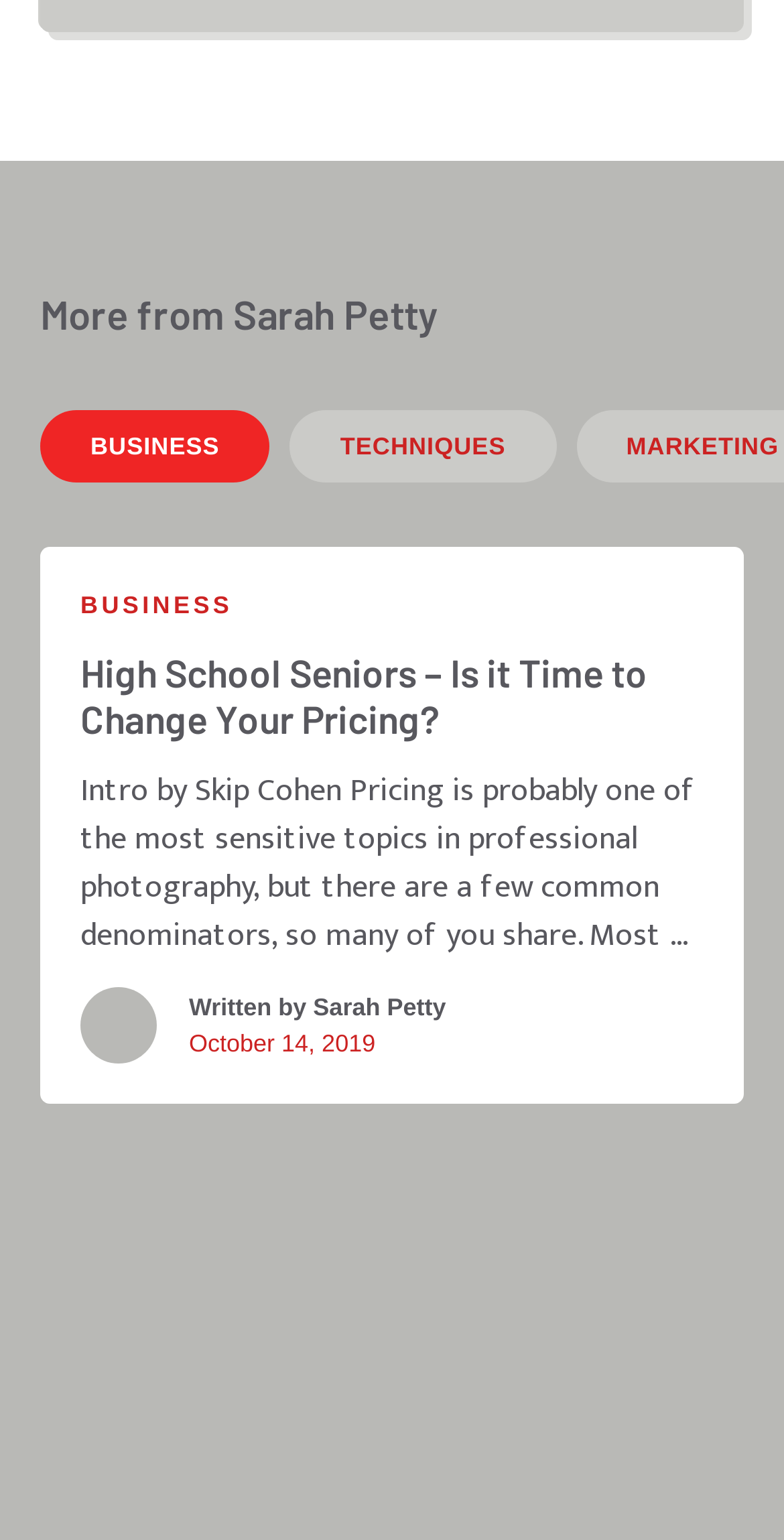Specify the bounding box coordinates of the region I need to click to perform the following instruction: "read terms of use". The coordinates must be four float numbers in the range of 0 to 1, i.e., [left, top, right, bottom].

None